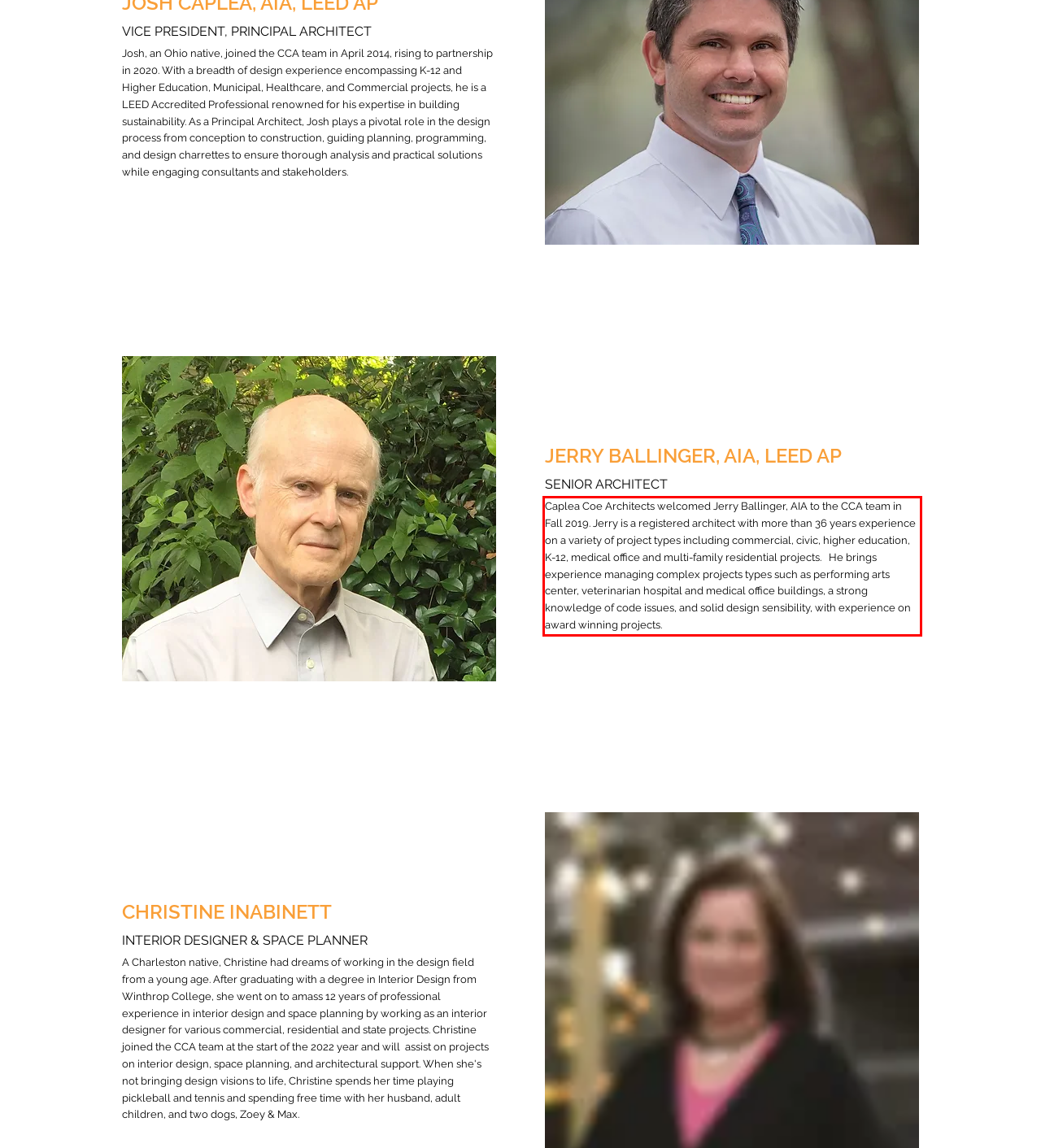Please identify and extract the text from the UI element that is surrounded by a red bounding box in the provided webpage screenshot.

Caplea Coe Architects welcomed Jerry Ballinger, AIA to the CCA team in Fall 2019. Jerry is a registered architect with more than 36 years experience on a variety of project types including commercial, civic, higher education, K-12, medical office and multi-family residential projects. He brings experience managing complex projects types such as performing arts center, veterinarian hospital and medical office buildings, a strong knowledge of code issues, and solid design sensibility, with experience on award winning projects.